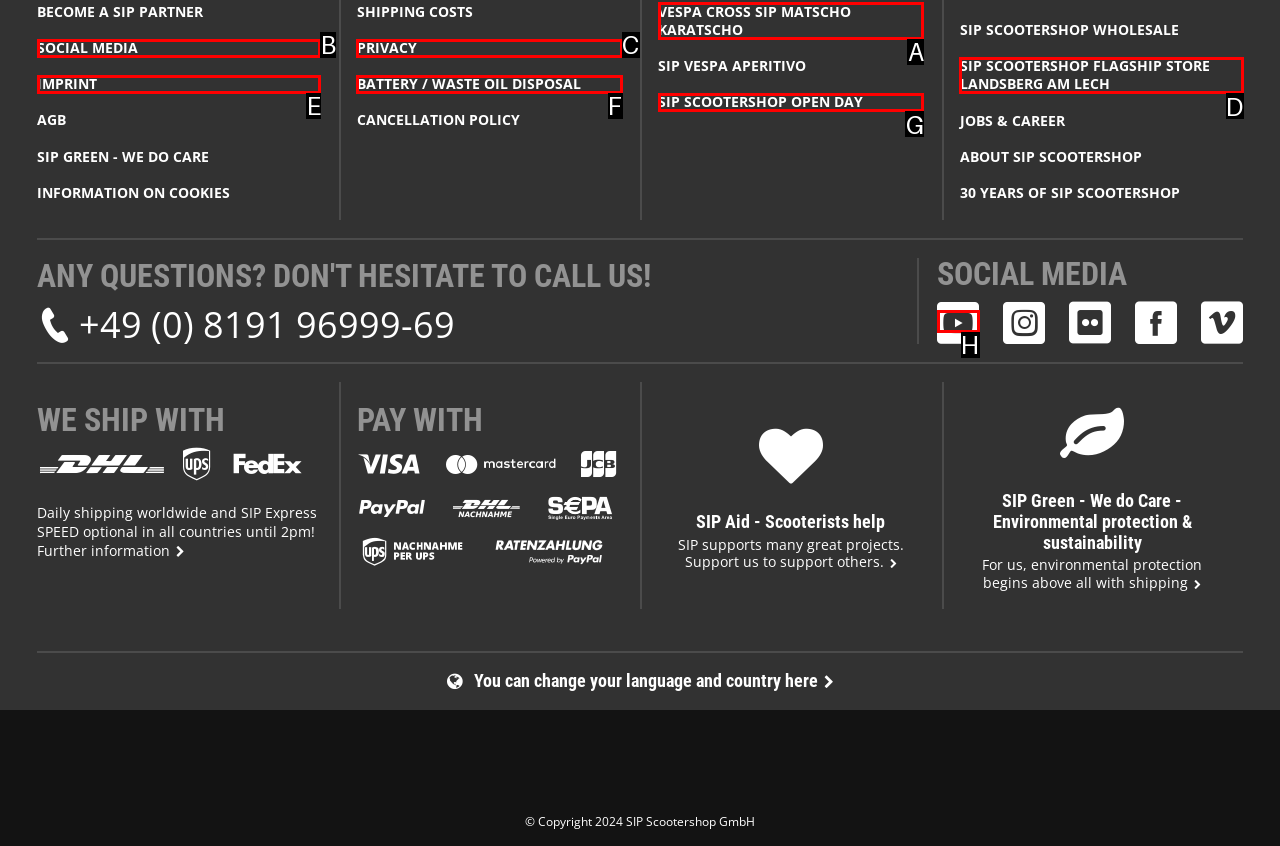Find the HTML element that matches the description: Imprint. Answer using the letter of the best match from the available choices.

E